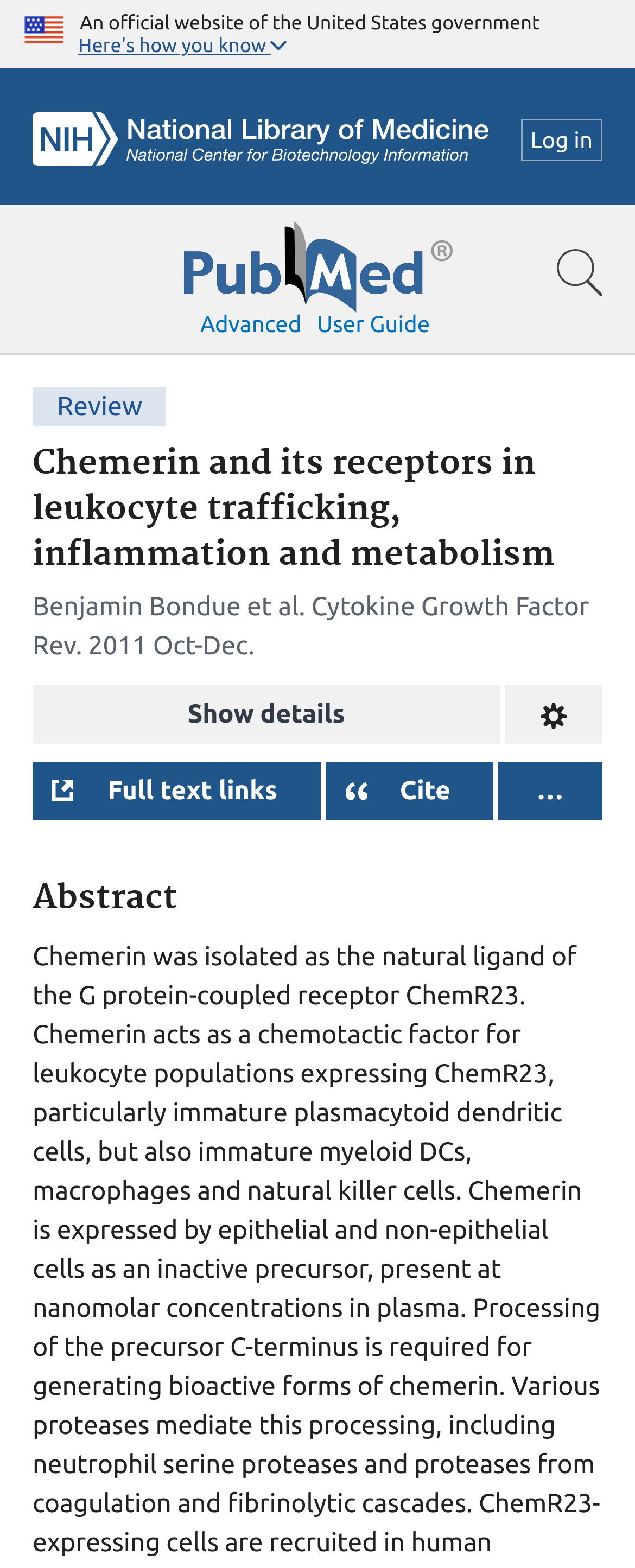What is the title of the article?
Please provide a comprehensive answer based on the contents of the image.

The title of the article is obtained from the heading element with the text 'Chemerin and its receptors in leukocyte trafficking, inflammation and metabolism' which is a child element of the HeaderAsNonLandmark element.